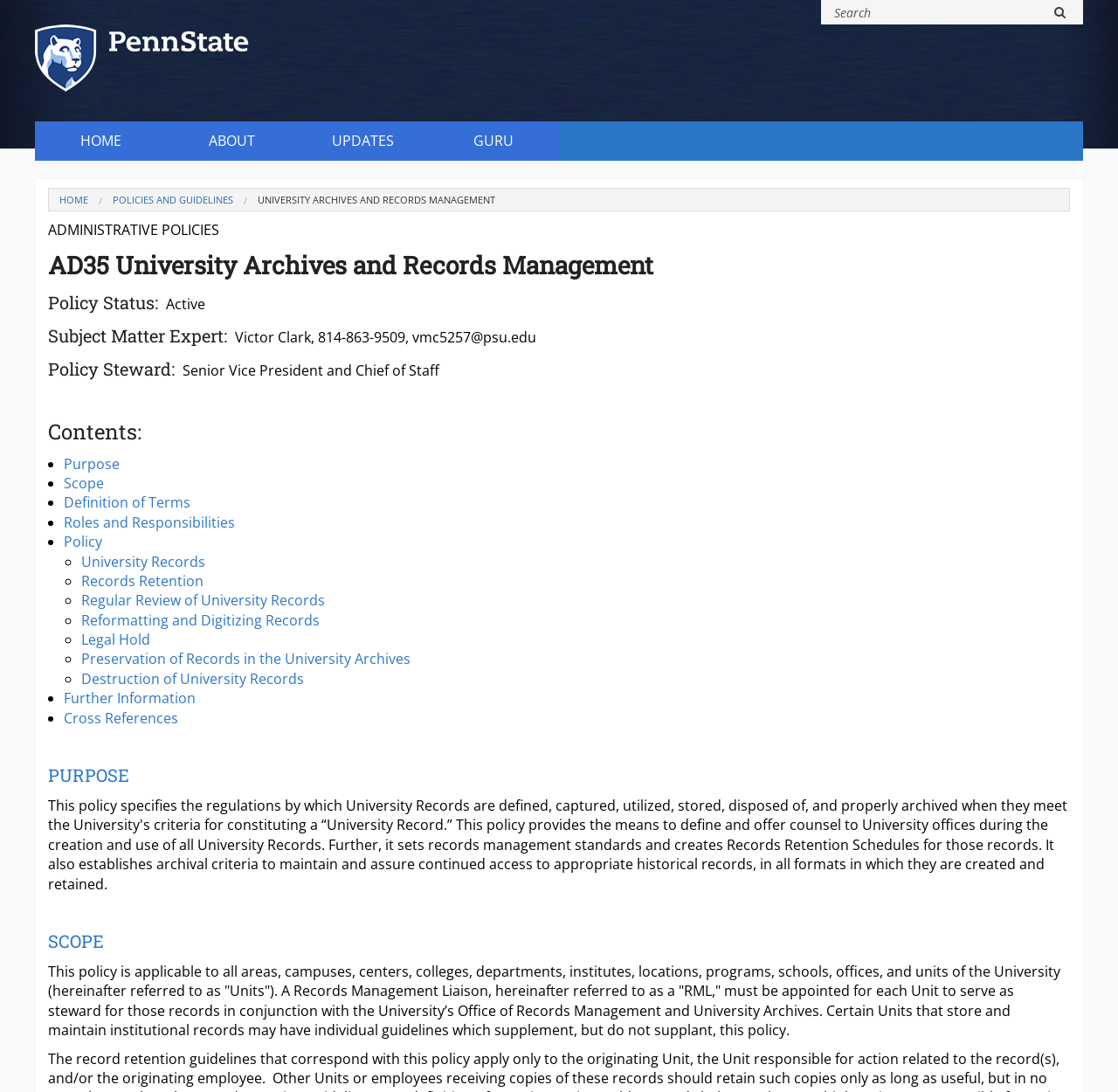What is the scope of the University Archives and Records Management policy?
Give a single word or phrase answer based on the content of the image.

All university units